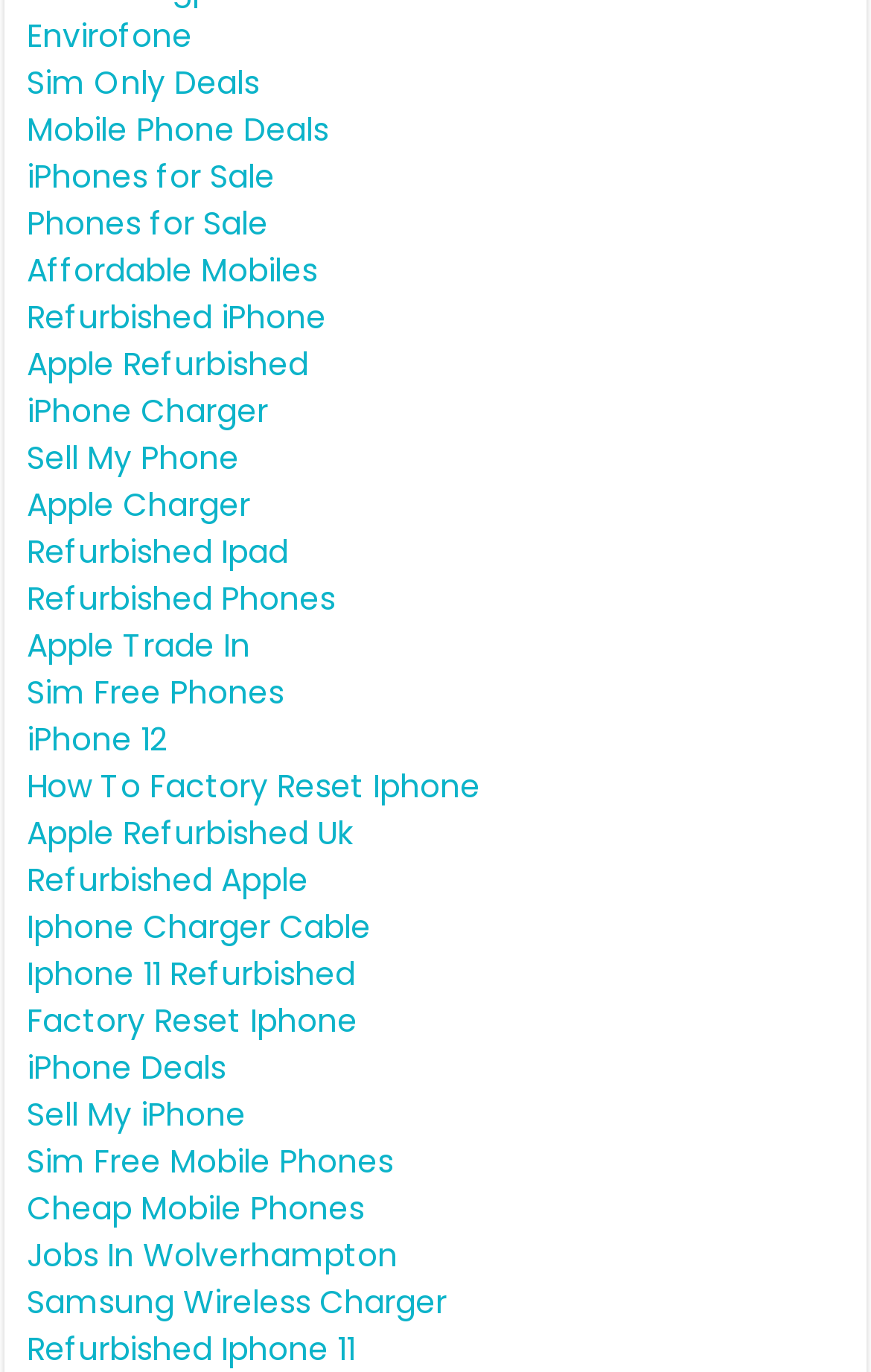Identify the bounding box coordinates of the clickable region necessary to fulfill the following instruction: "View iPhones for Sale". The bounding box coordinates should be four float numbers between 0 and 1, i.e., [left, top, right, bottom].

[0.031, 0.112, 0.315, 0.145]